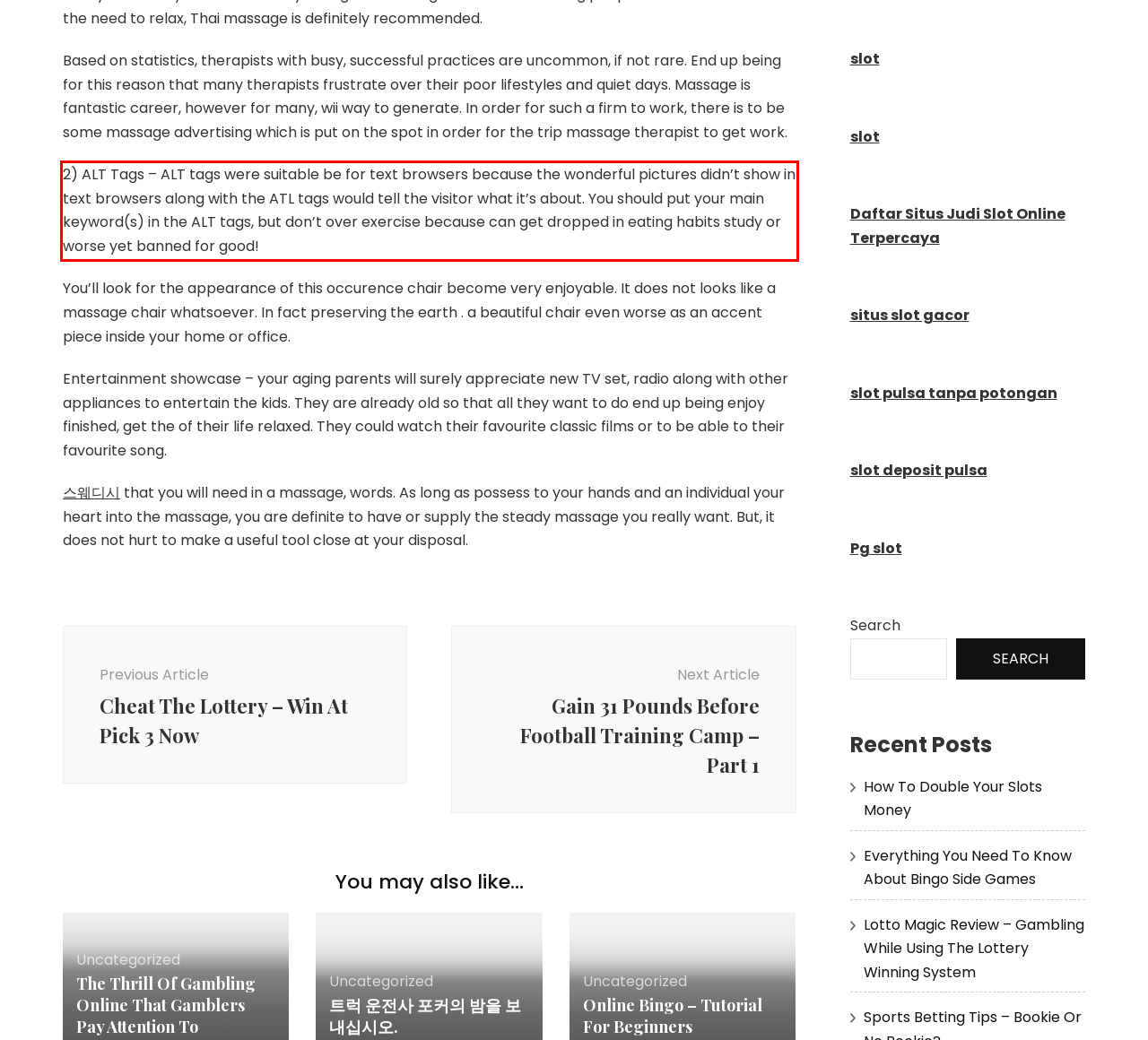Using the provided webpage screenshot, recognize the text content in the area marked by the red bounding box.

2) ALT Tags – ALT tags were suitable be for text browsers because the wonderful pictures didn’t show in text browsers along with the ATL tags would tell the visitor what it’s about. You should put your main keyword(s) in the ALT tags, but don’t over exercise because can get dropped in eating habits study or worse yet banned for good!